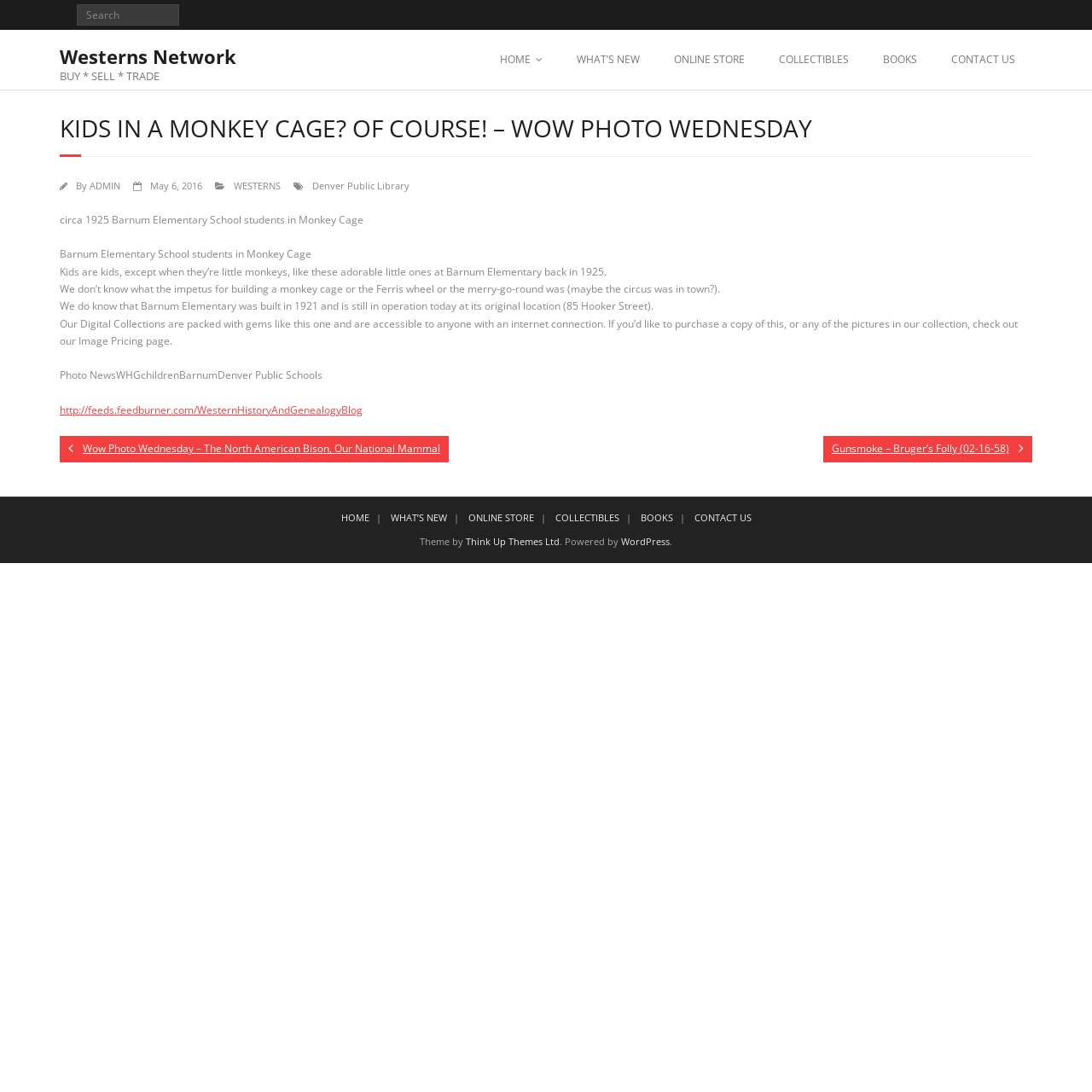Summarize the webpage with a detailed and informative caption.

This webpage is about a blog post titled "Kids in a Monkey Cage? Of Course! – Wow Photo Wednesday" on the Westerns Network website. At the top, there is a search bar and a link to the Westerns Network homepage with a description "BUY * SELL * TRADE". Below this, there is a navigation menu with links to "HOME", "WHAT'S NEW", "ONLINE STORE", "COLLECTIBLES", "BOOKS", and "CONTACT US".

The main content of the webpage is an article about a photo of children in a monkey cage from 1925 at Barnum Elementary School. The article is divided into several paragraphs, with the first paragraph describing the photo and the school. The subsequent paragraphs provide more information about the school's history and the digital collections of the Denver Public Library, where the photo is from.

To the right of the article, there are two links to related blog posts, one titled "Wow Photo Wednesday – The North American Bison, Our National Mammal" and another titled "Gunsmoke – Bruger’s Folly (02-16-58)". At the bottom of the webpage, there is a footer section with a repeat of the navigation menu and a copyright notice with links to the theme creator and the content management system used.

Throughout the webpage, there are several headings and links to other pages on the website, as well as a few icons and images. The overall layout is organized and easy to follow, with clear headings and concise text.